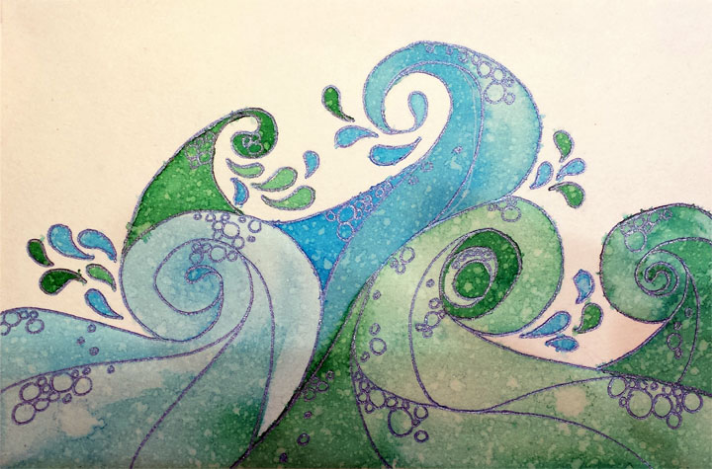What are the dominant colors in the artwork?
Based on the image, answer the question with a single word or brief phrase.

Green and blue